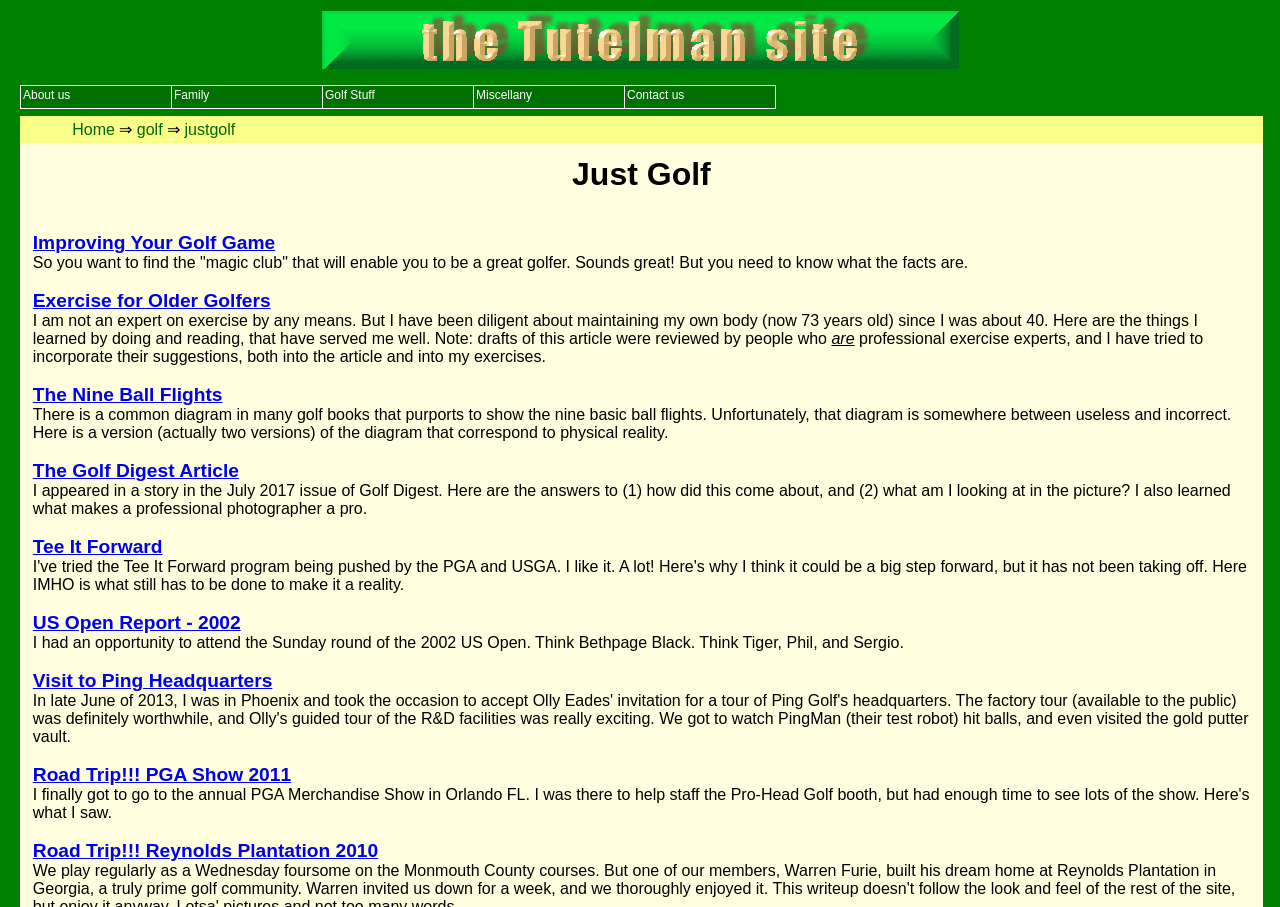What is the topic of the 'Exercise for Older Golfers' article?
Based on the image, give a one-word or short phrase answer.

Exercise and golf